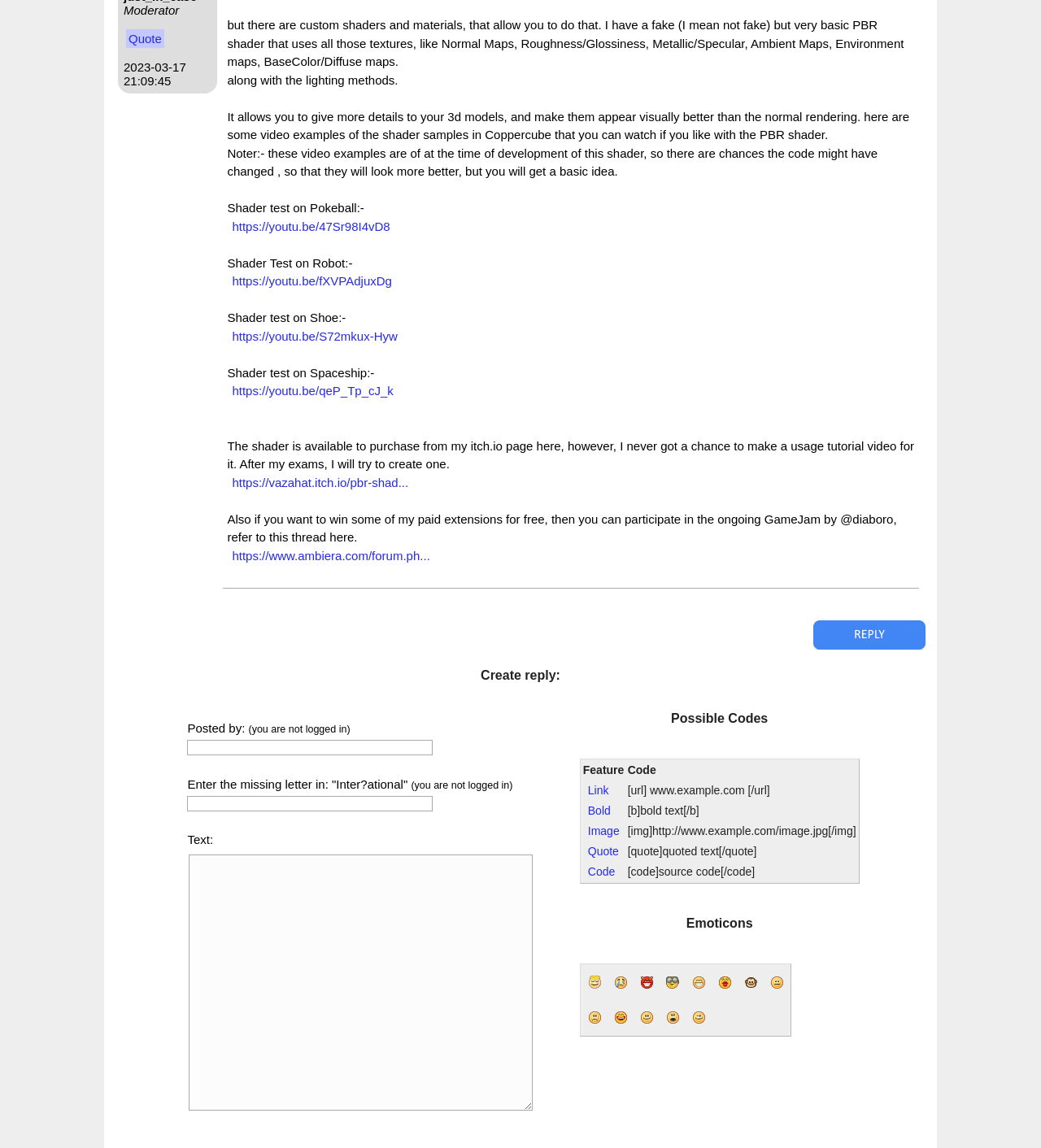Predict the bounding box of the UI element based on the description: "Bold". The coordinates should be four float numbers between 0 and 1, formatted as [left, top, right, bottom].

[0.562, 0.698, 0.589, 0.714]